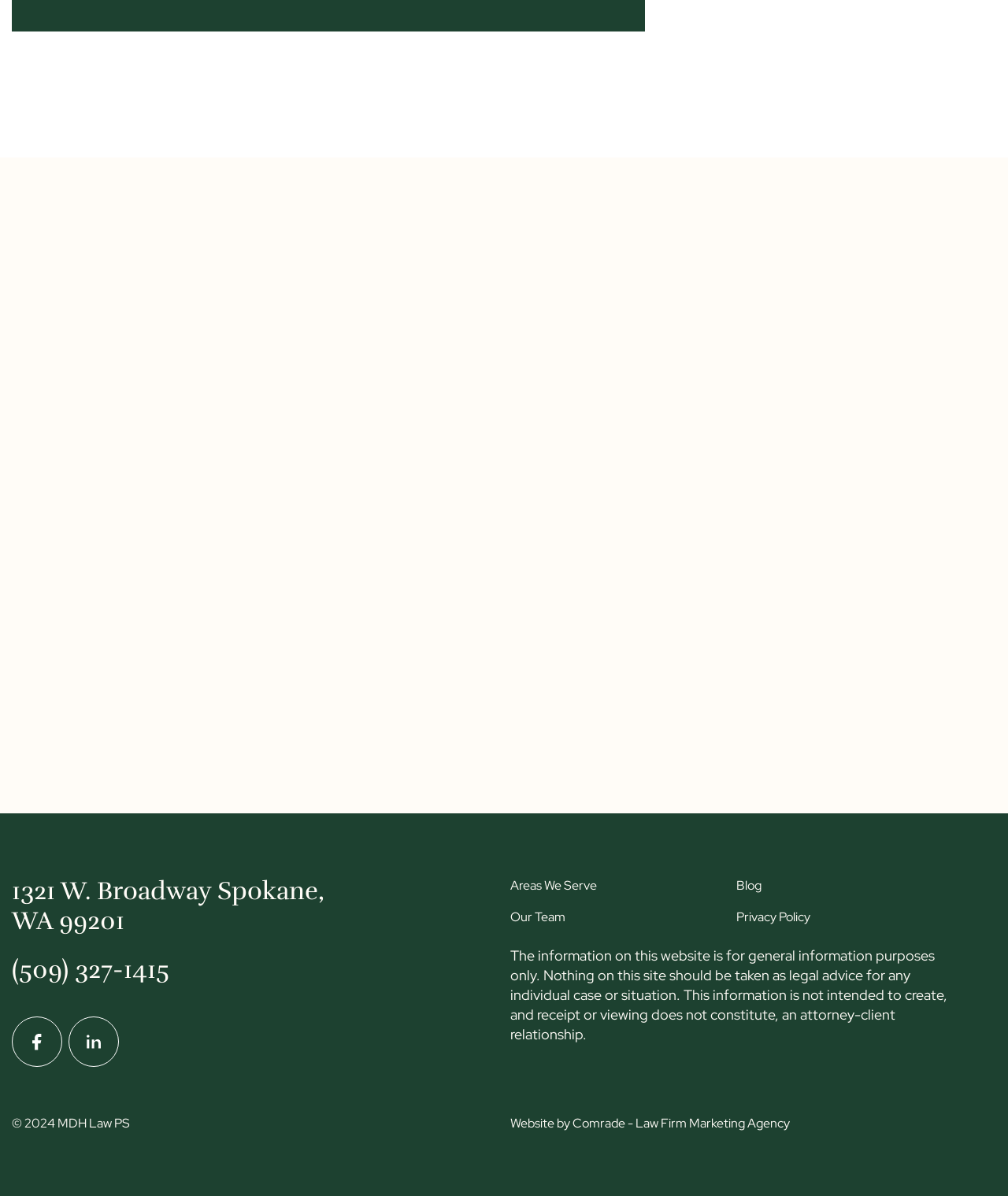What is the address of the law firm? Examine the screenshot and reply using just one word or a brief phrase.

1321 W. Broadway Spokane, WA 99201